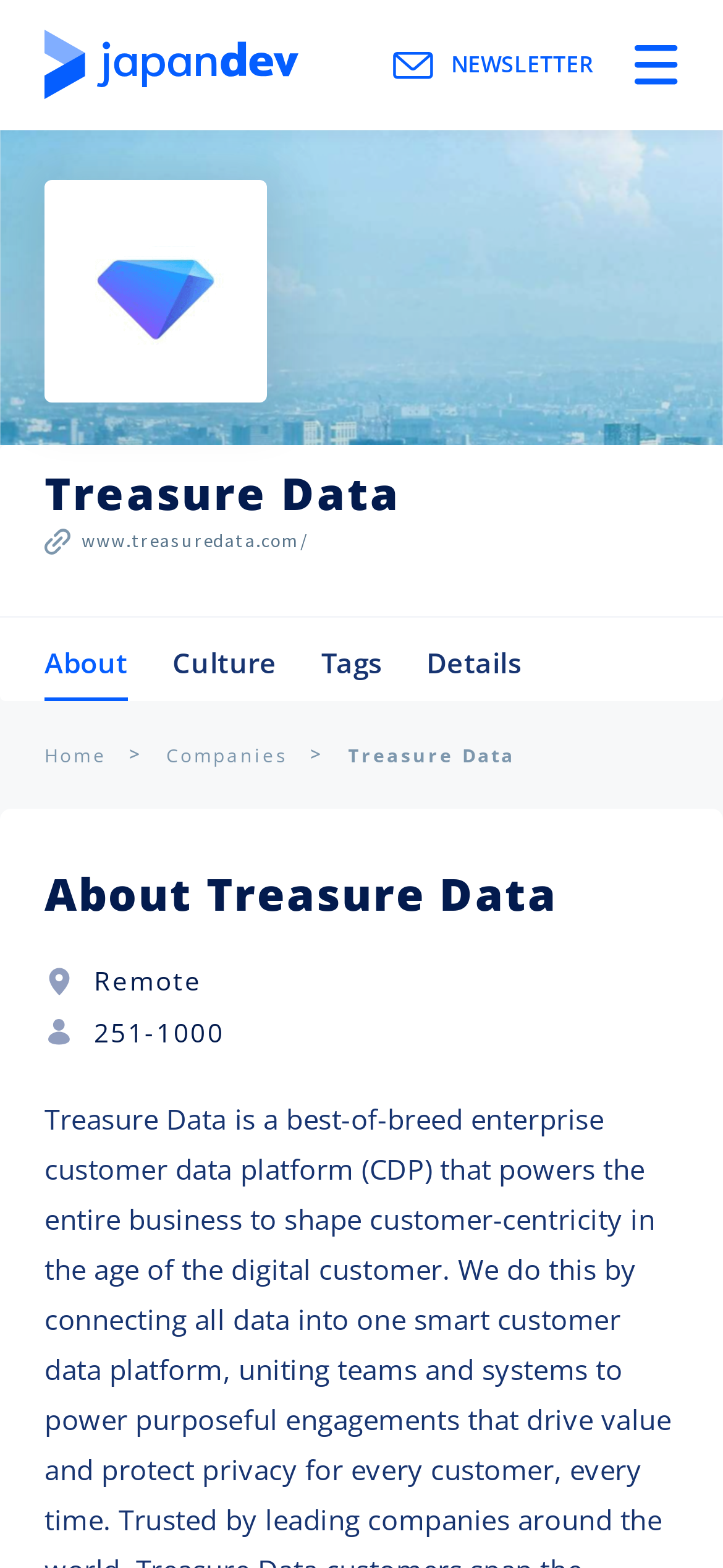Please analyze the image and give a detailed answer to the question:
How many employees does the company have?

I found the employee count by looking at the image with a person icon and the adjacent static text, which says '251-1000'. This suggests that the company has between 251 and 1000 employees.